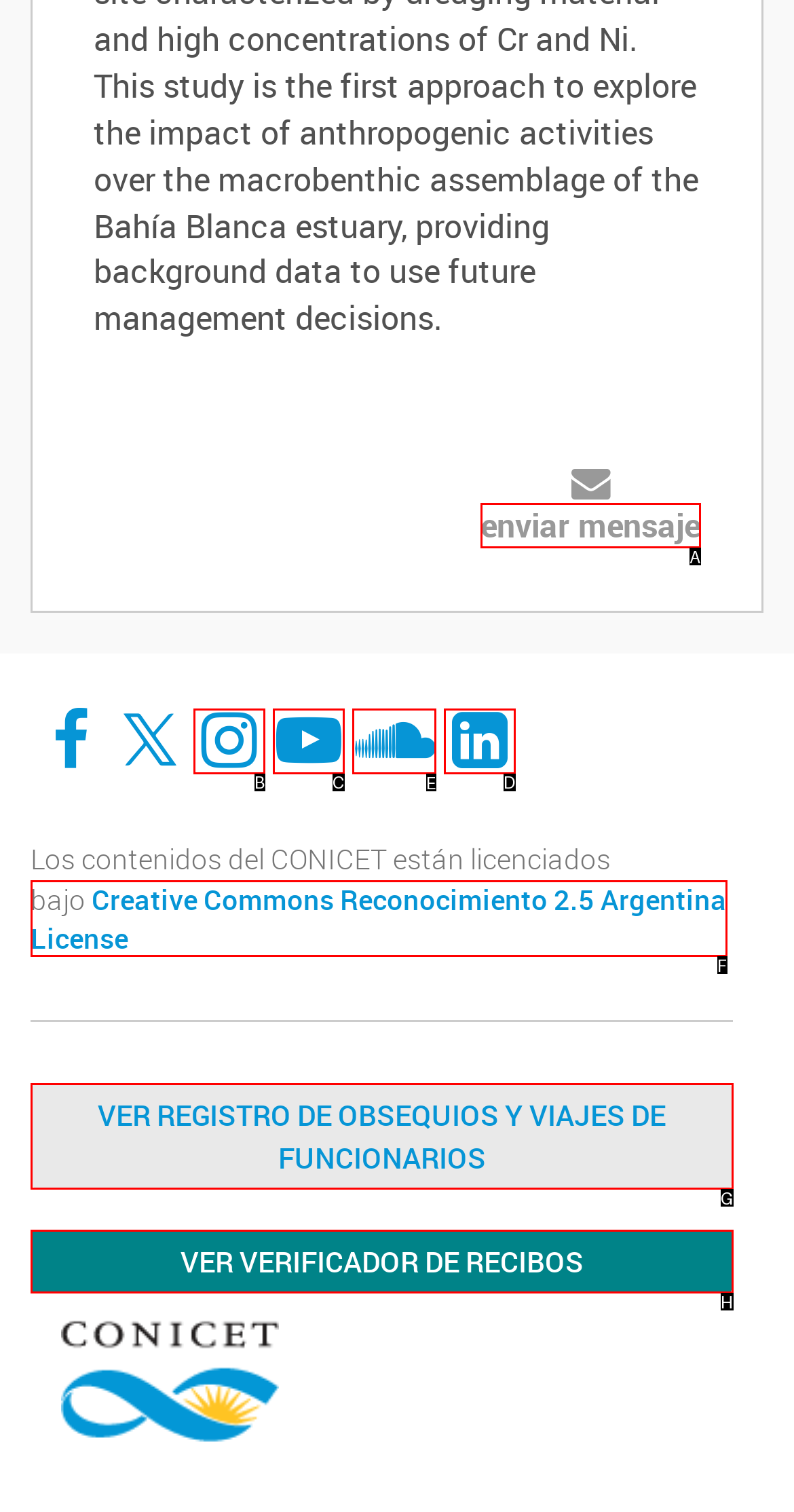Please indicate which HTML element to click in order to fulfill the following task: Open Soundcloud Respond with the letter of the chosen option.

E